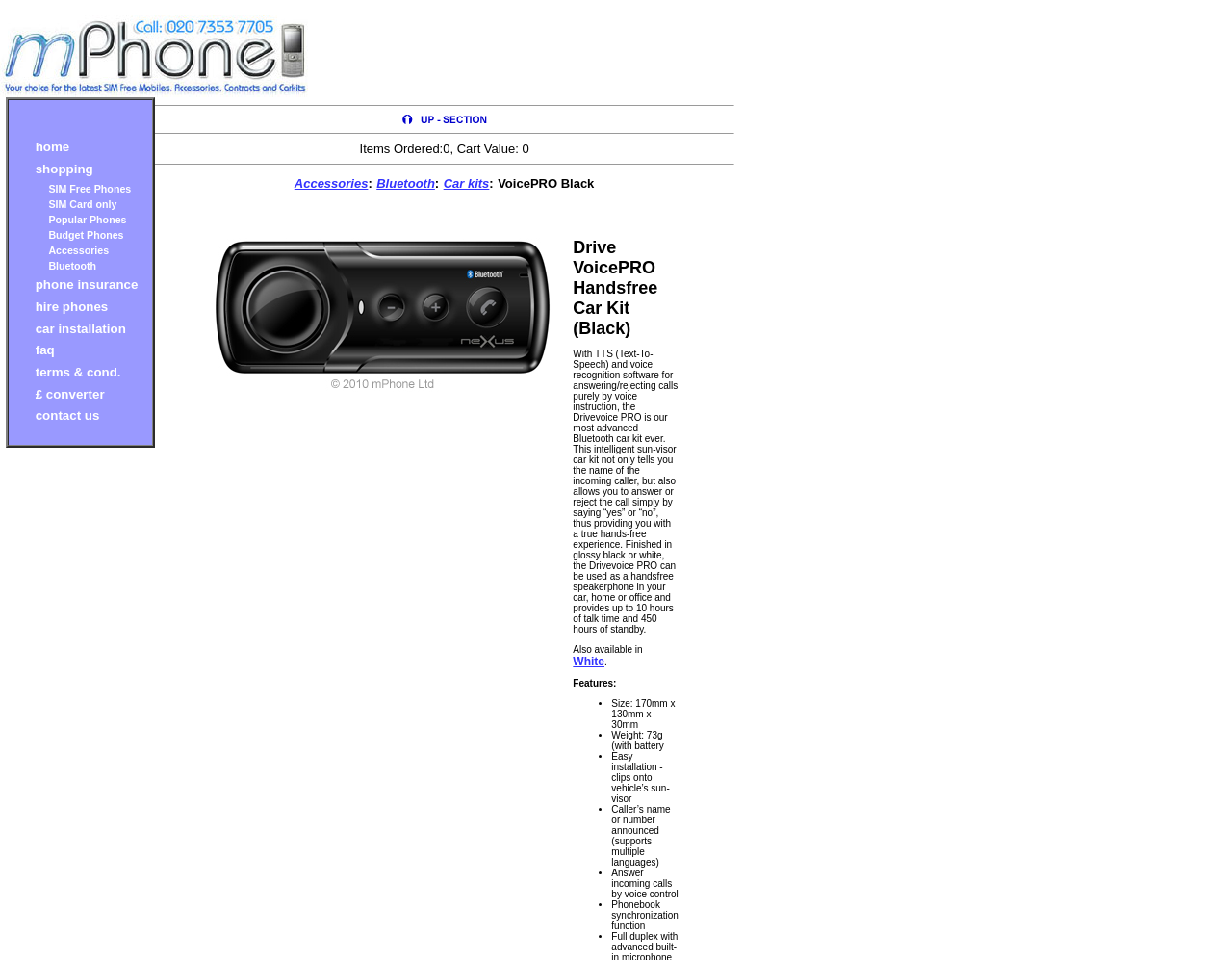Provide a short, one-word or phrase answer to the question below:
What is the purpose of the 'car installation' link?

car installation service